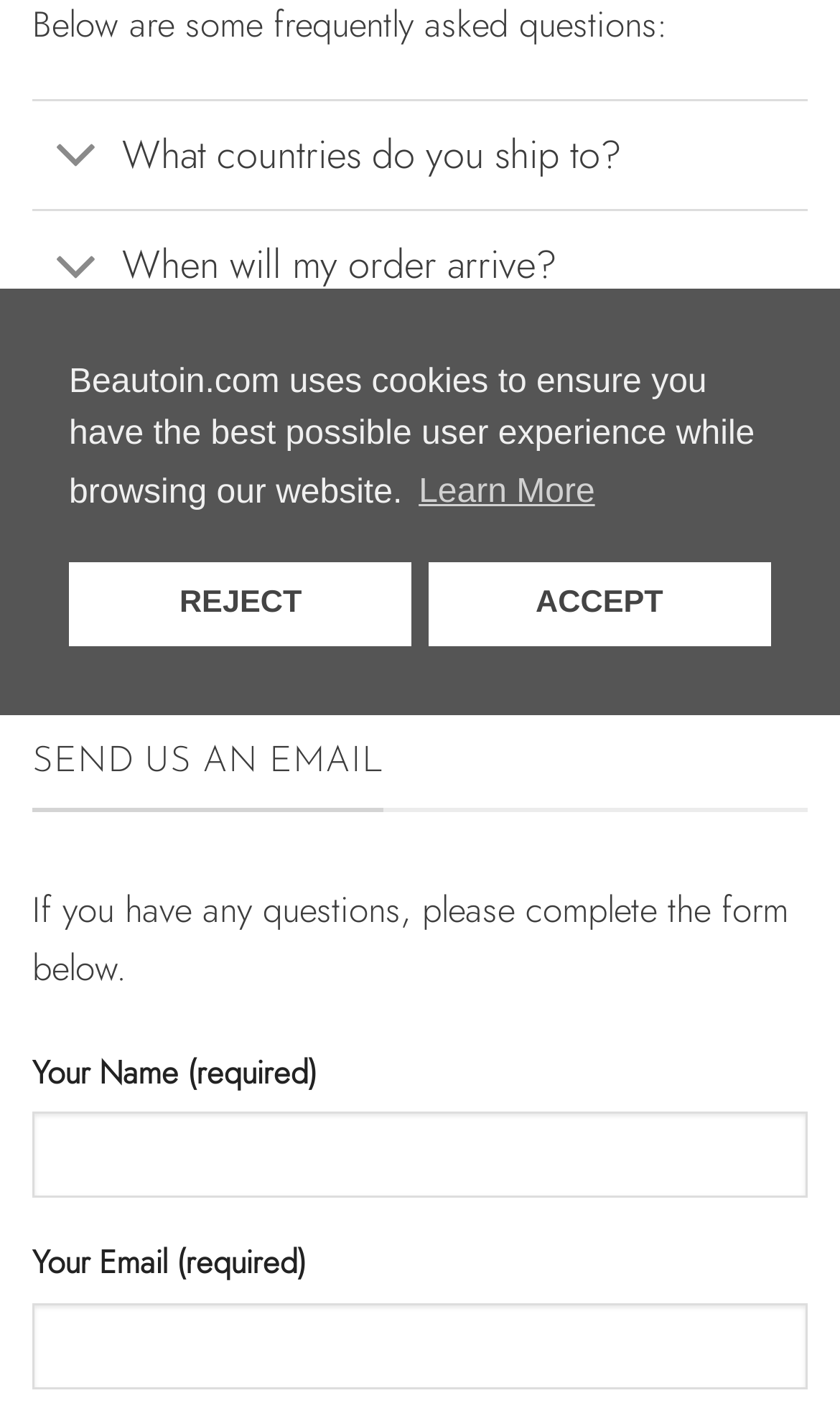Identify the bounding box for the UI element described as: "Learn More". The coordinates should be four float numbers between 0 and 1, i.e., [left, top, right, bottom].

[0.49, 0.325, 0.716, 0.371]